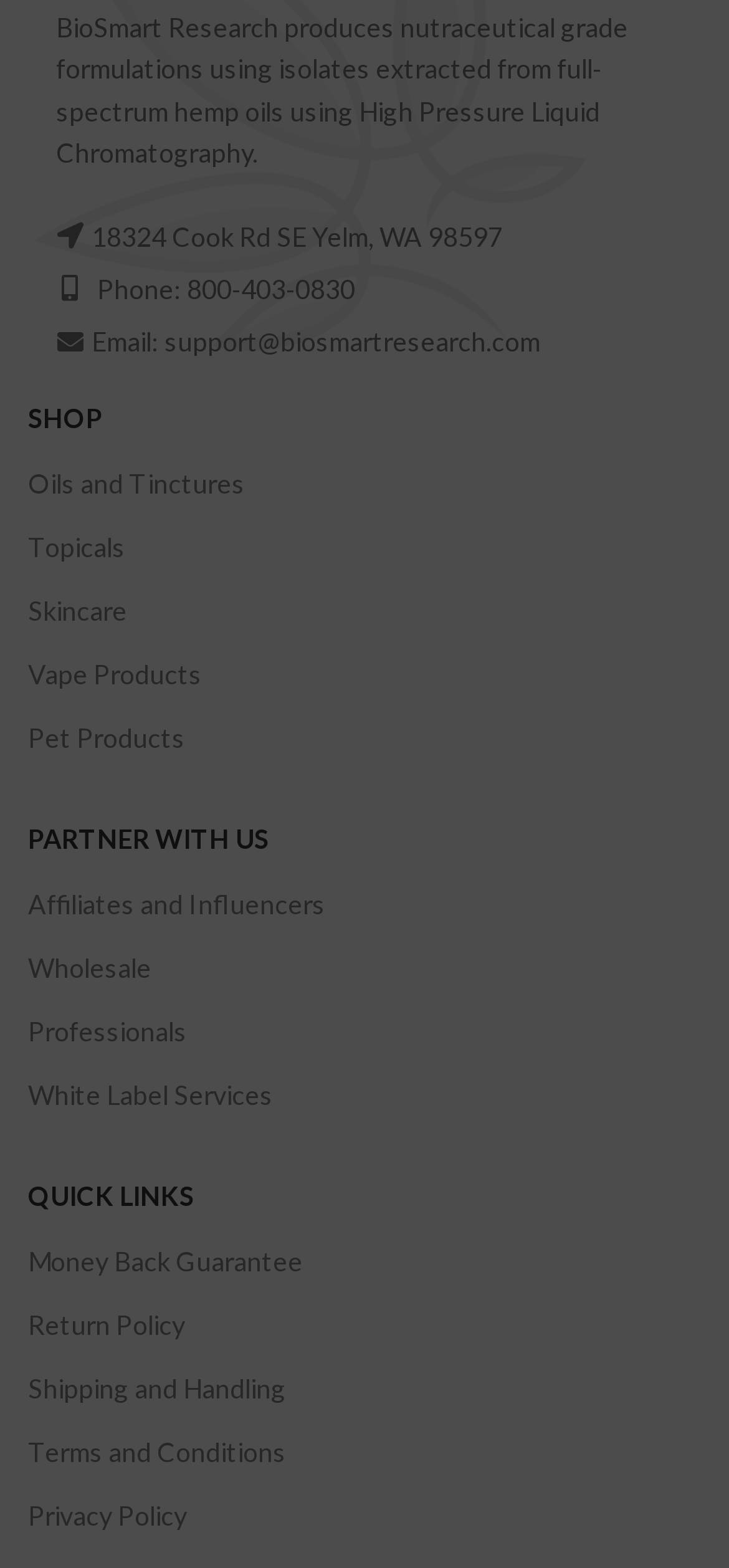What type of products does the company offer?
Provide a thorough and detailed answer to the question.

I inferred this by looking at the links on the webpage, which include 'Oils and Tinctures', 'Topicals', 'Skincare', 'Vape Products', and 'Pet Products', all of which suggest that the company offers products related to hemp oil.